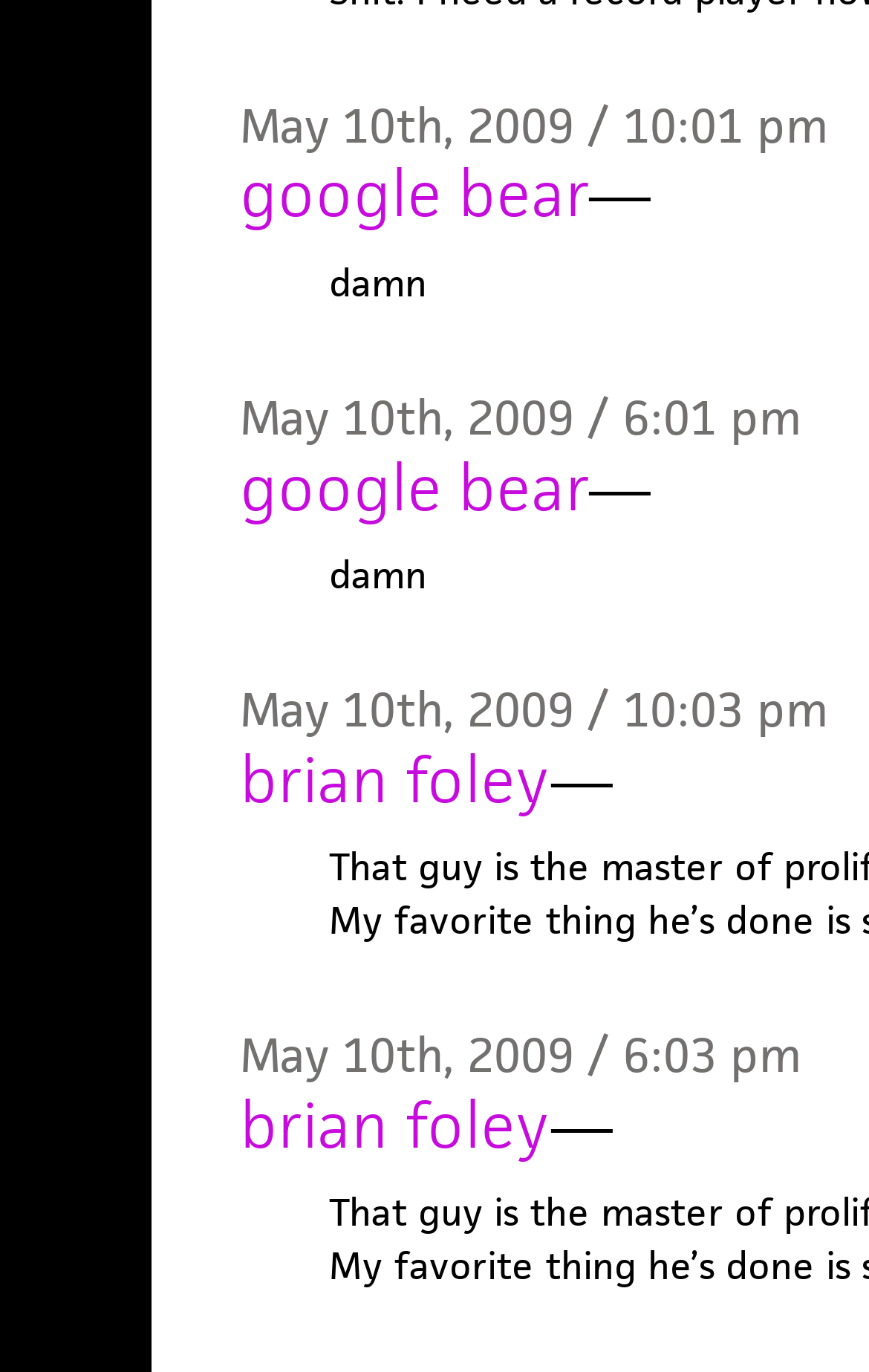What is the earliest date mentioned on the webpage?
Provide an in-depth answer to the question, covering all aspects.

I looked at the link elements with dates and found the earliest one, which is 'May 10th, 2009 / 6:01 pm'.